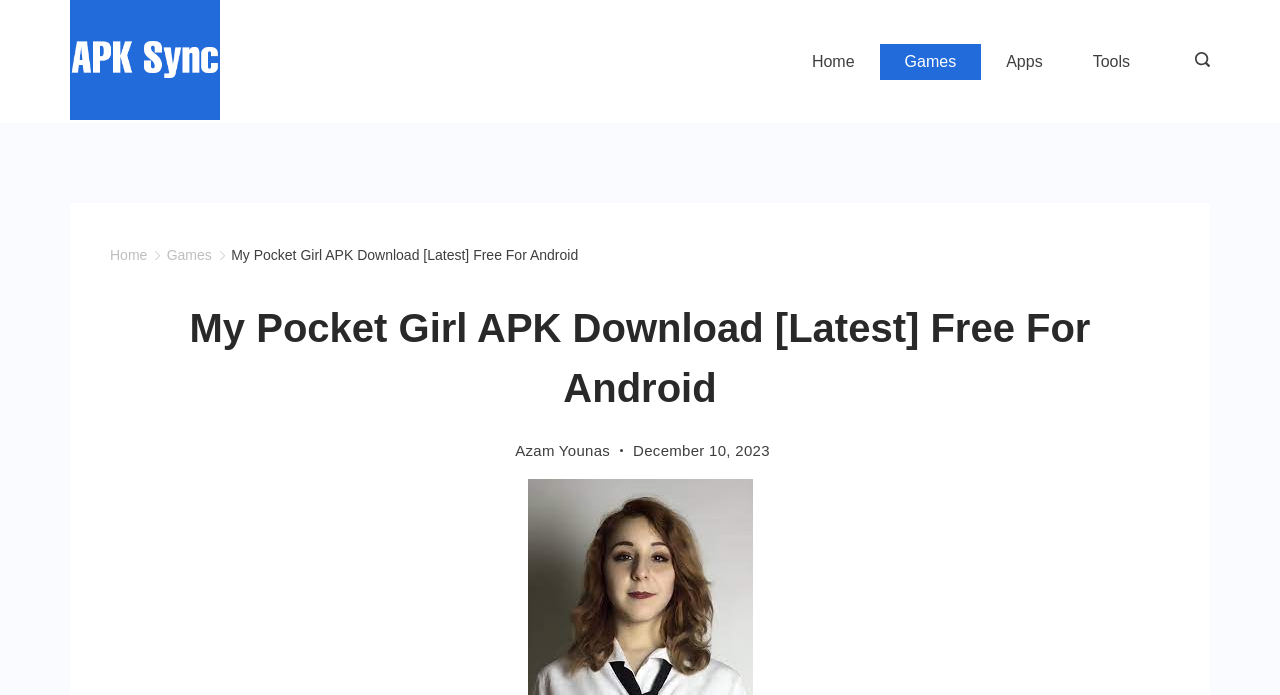Could you determine the bounding box coordinates of the clickable element to complete the instruction: "Search"? Provide the coordinates as four float numbers between 0 and 1, i.e., [left, top, right, bottom].

[0.926, 0.073, 0.945, 0.104]